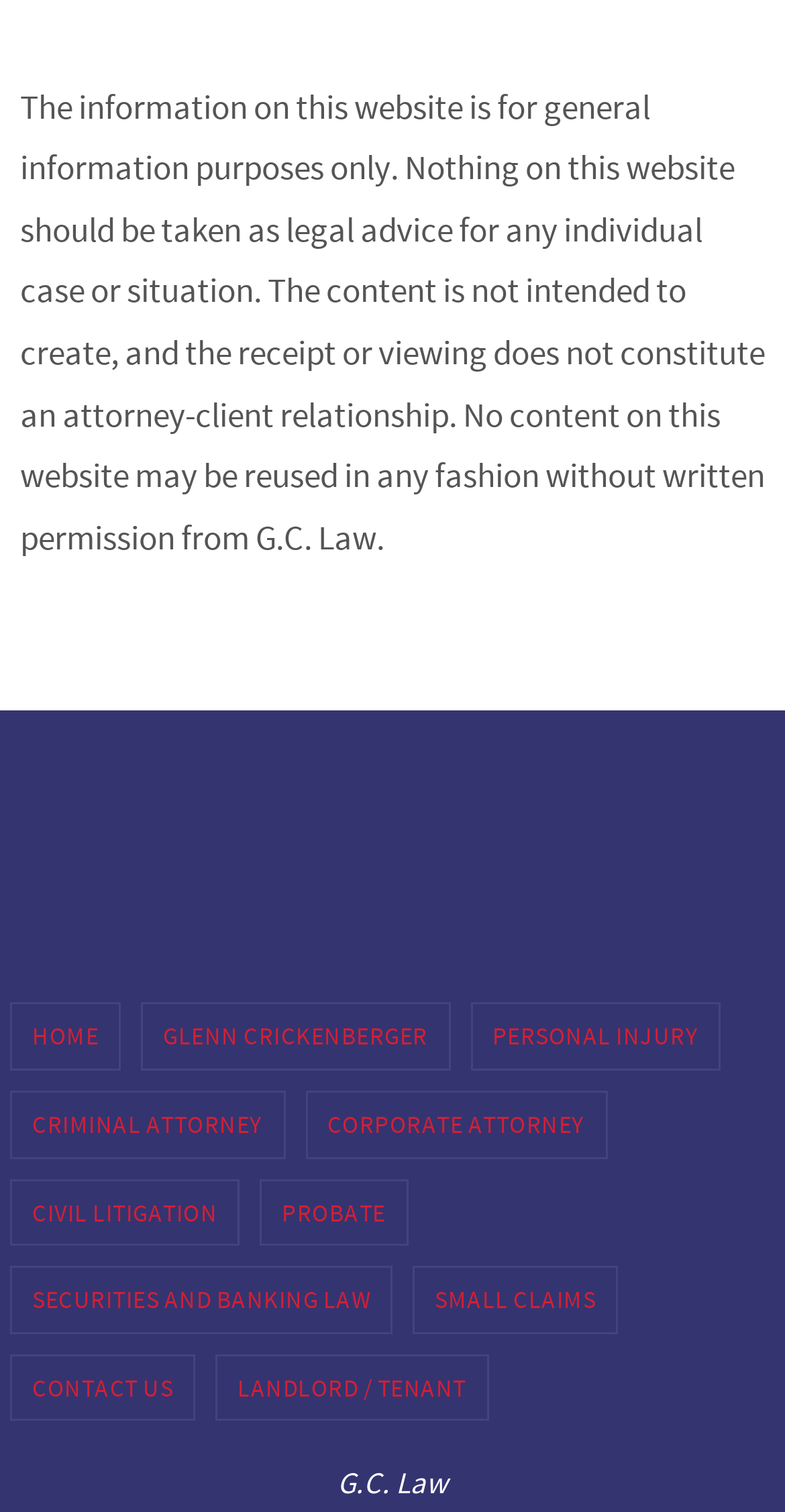Find the bounding box of the UI element described as follows: "Securities and Banking Law".

[0.015, 0.839, 0.497, 0.881]